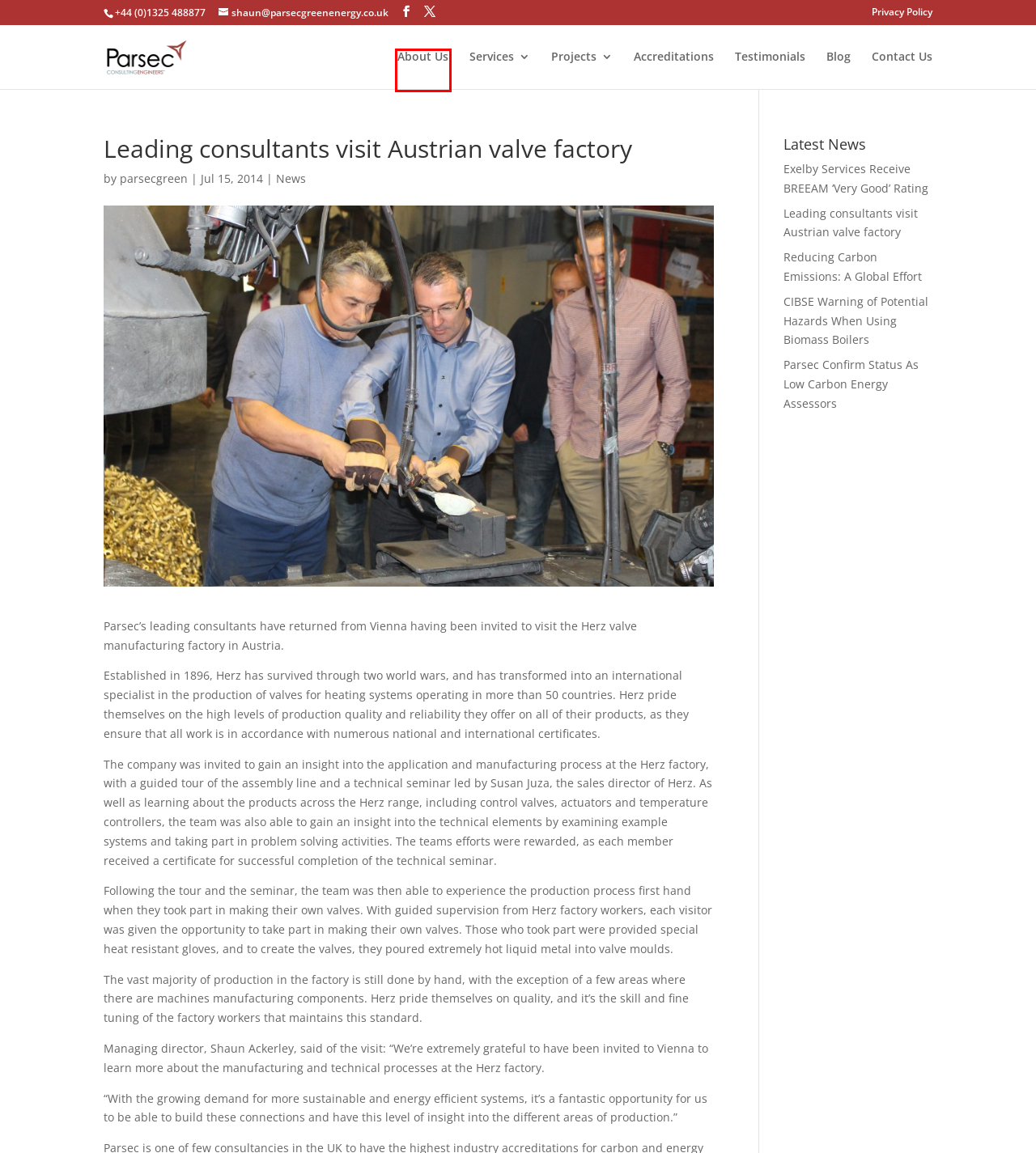Observe the provided screenshot of a webpage with a red bounding box around a specific UI element. Choose the webpage description that best fits the new webpage after you click on the highlighted element. These are your options:
A. Exelby Services Receive BREEAM ‘Very Good’ Rating|Parsec Consulting Engineers
B. CIBSE Warning of Potential Hazards When Using Biomass Boilers|Parsec Consulting Engineers
C. About Us|Parsec Consulting Engineers
D. Testimonials|Parsec Consulting Engineers
E. Reducing Carbon Emissions: A Global Effort|Parsec Consulting Engineers
F. Parsec Confirm Status As Low Carbon Energy Assessors|Parsec Consulting Engineers
G. News|Parsec Consulting Engineers
H. Parsec Consulting Engineers|

C